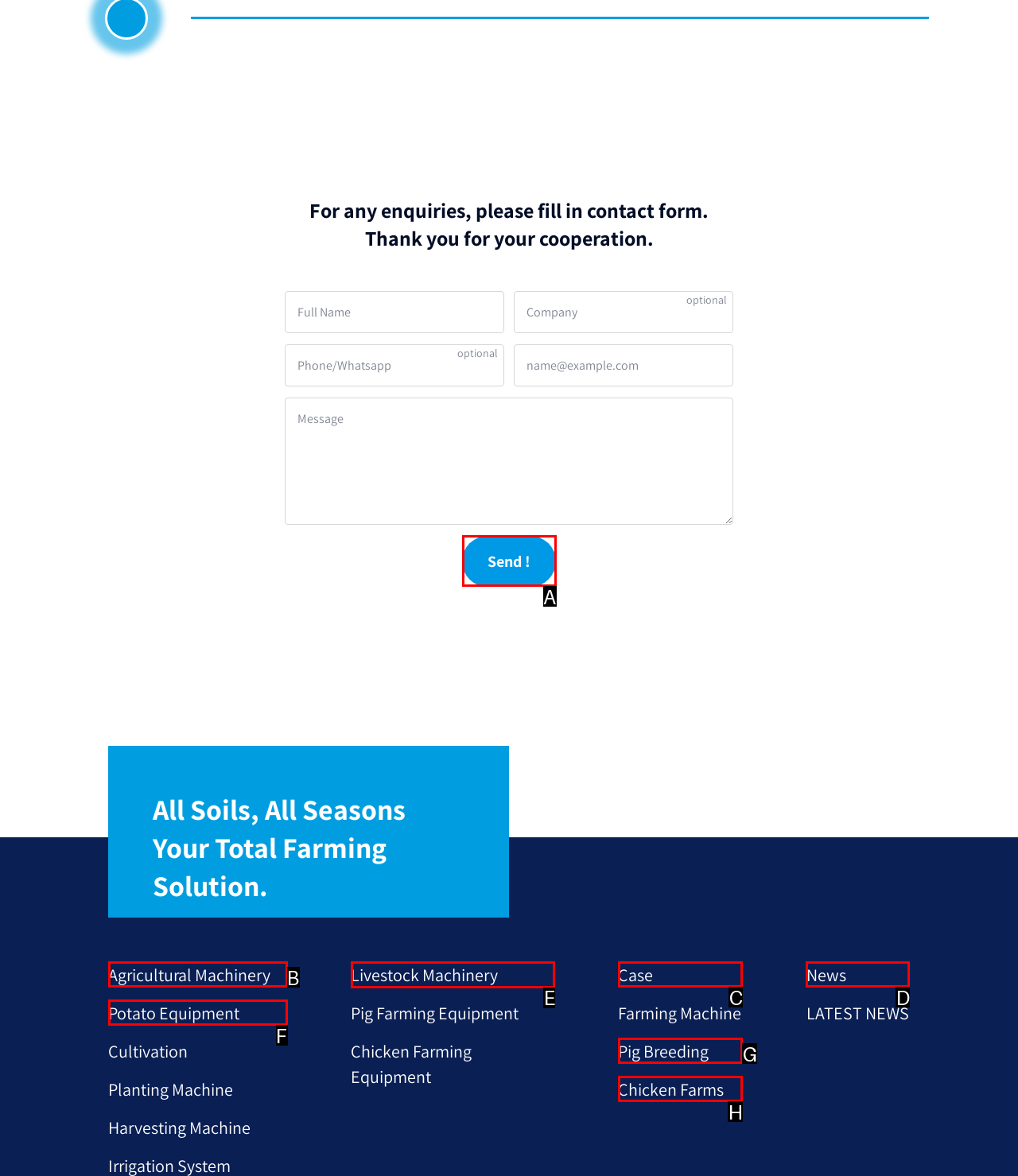Which option should I select to accomplish the task: Click Livestock Machinery? Respond with the corresponding letter from the given choices.

E